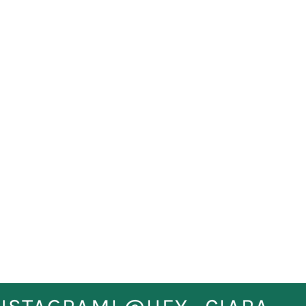What is the purpose of the graphic?
Provide a detailed answer to the question using information from the image.

The caption explains that the graphic serves as an invitation for viewers to follow the Instagram account, which implies that the purpose of the graphic is to encourage people to follow the account.